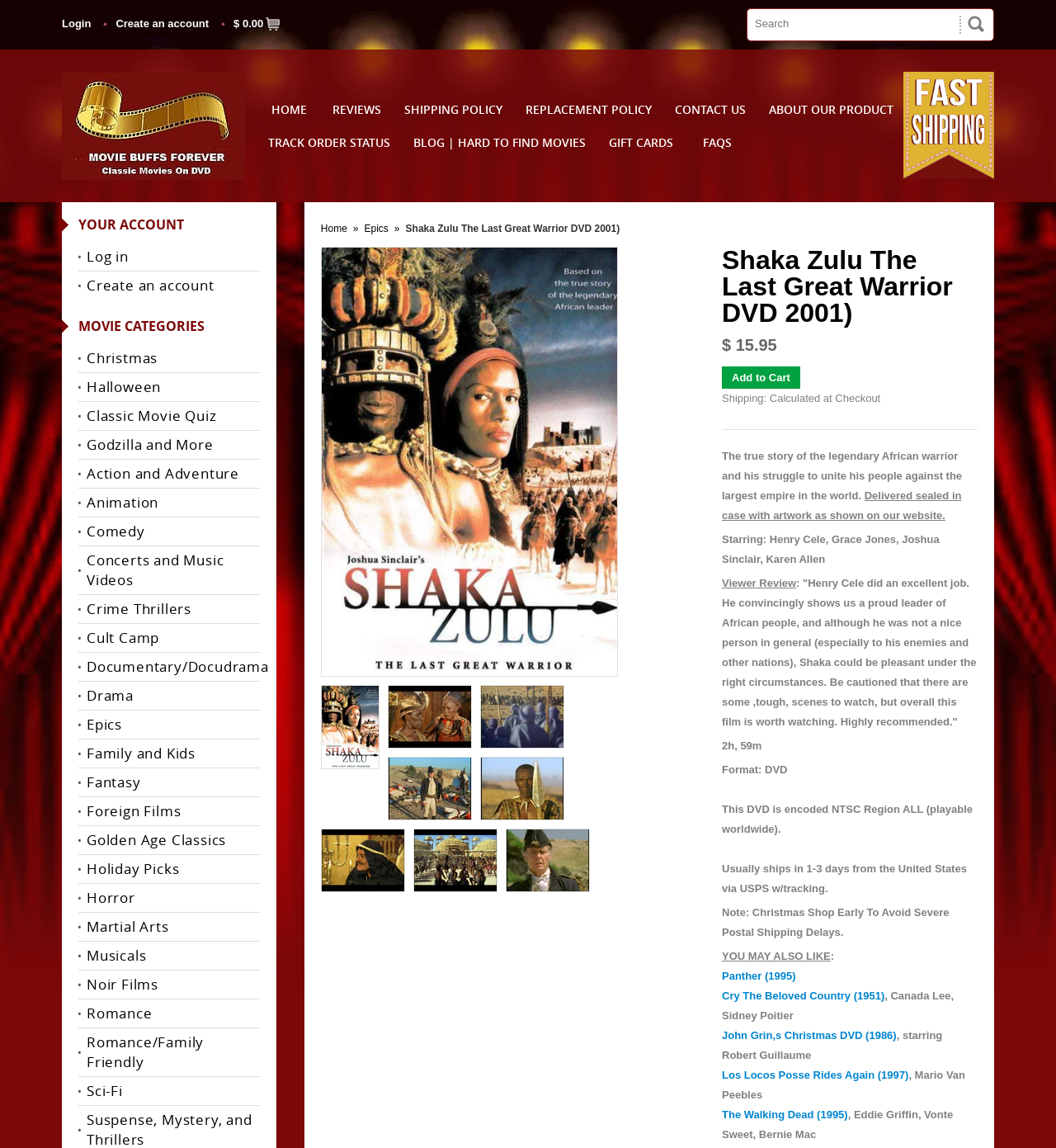What is the main category of the movie?
Please provide a single word or phrase in response based on the screenshot.

Epics